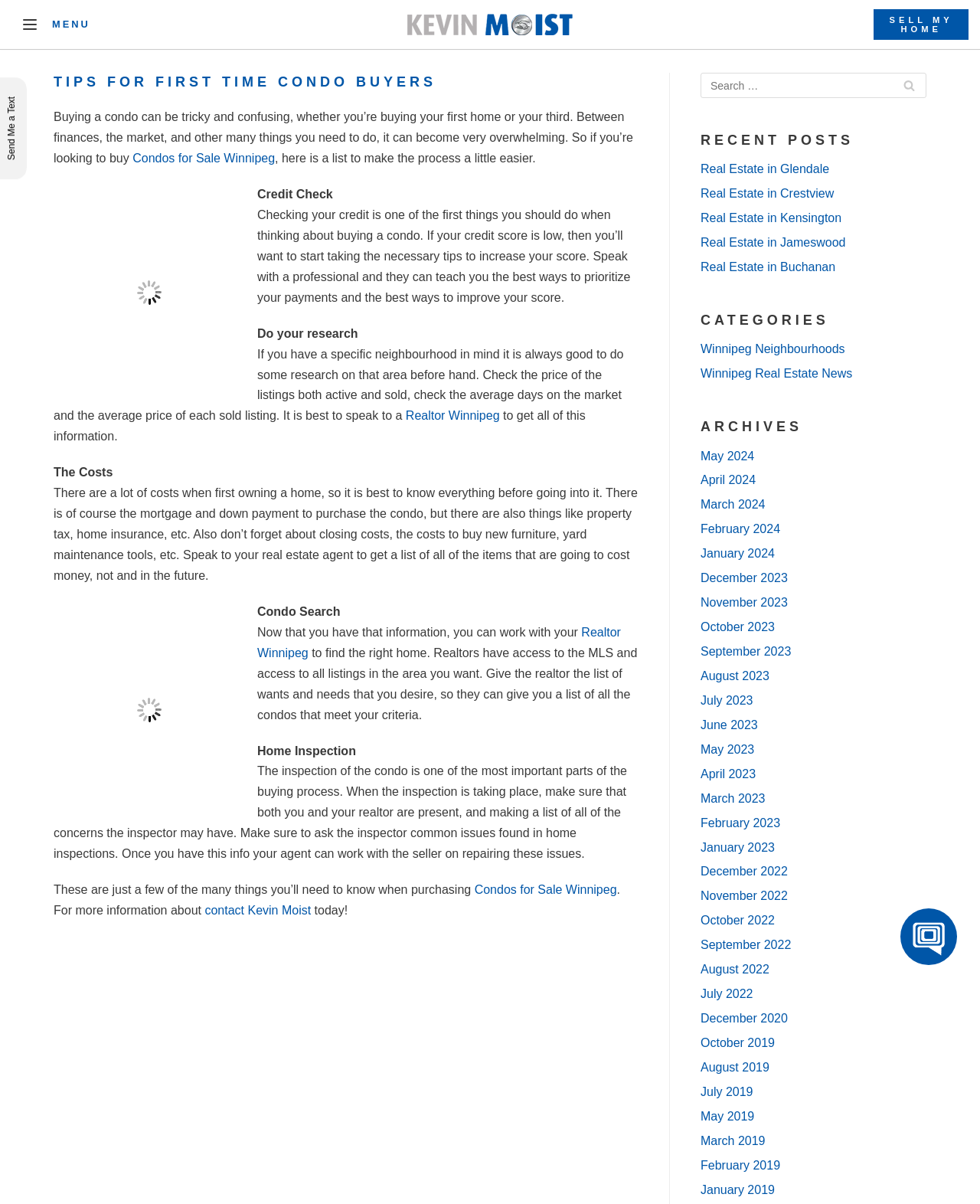Respond to the question below with a concise word or phrase:
What is the first step in buying a condo?

Checking credit